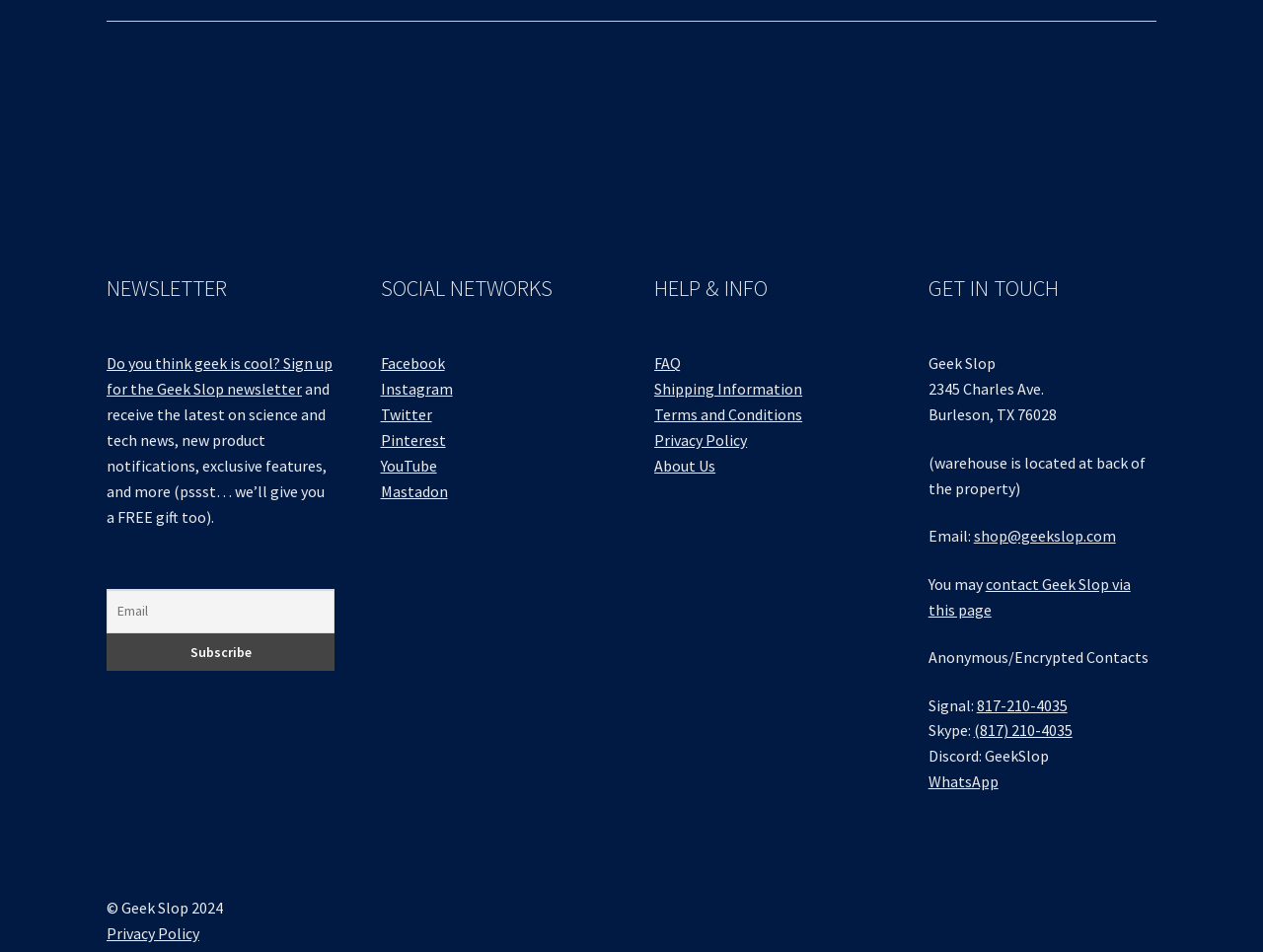Please identify the bounding box coordinates of the element's region that needs to be clicked to fulfill the following instruction: "Follow Geek Slop on Facebook". The bounding box coordinates should consist of four float numbers between 0 and 1, i.e., [left, top, right, bottom].

[0.301, 0.371, 0.352, 0.392]